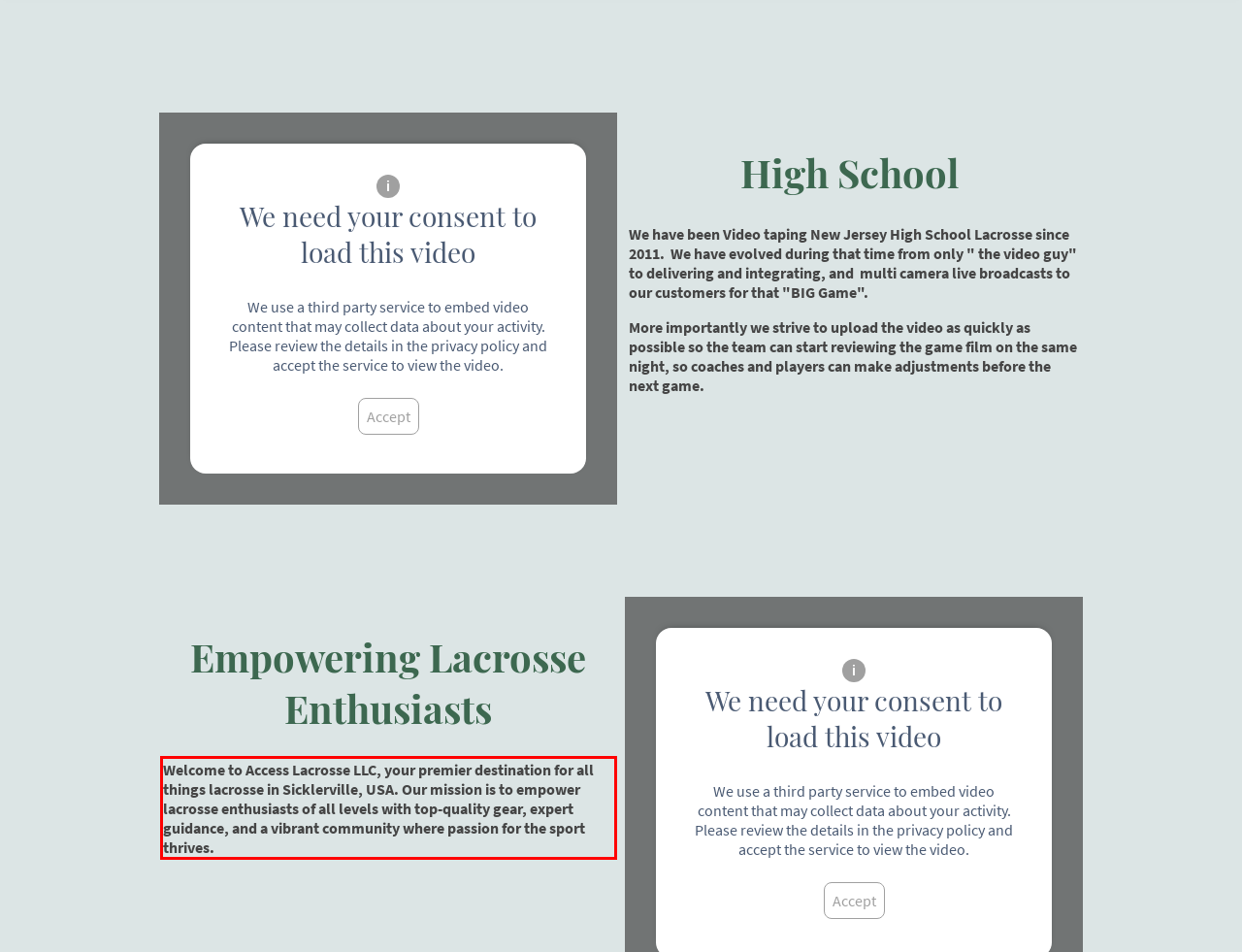You are provided with a screenshot of a webpage containing a red bounding box. Please extract the text enclosed by this red bounding box.

Welcome to Access Lacrosse LLC, your premier destination for all things lacrosse in Sicklerville, USA. Our mission is to empower lacrosse enthusiasts of all levels with top-quality gear, expert guidance, and a vibrant community where passion for the sport thrives.